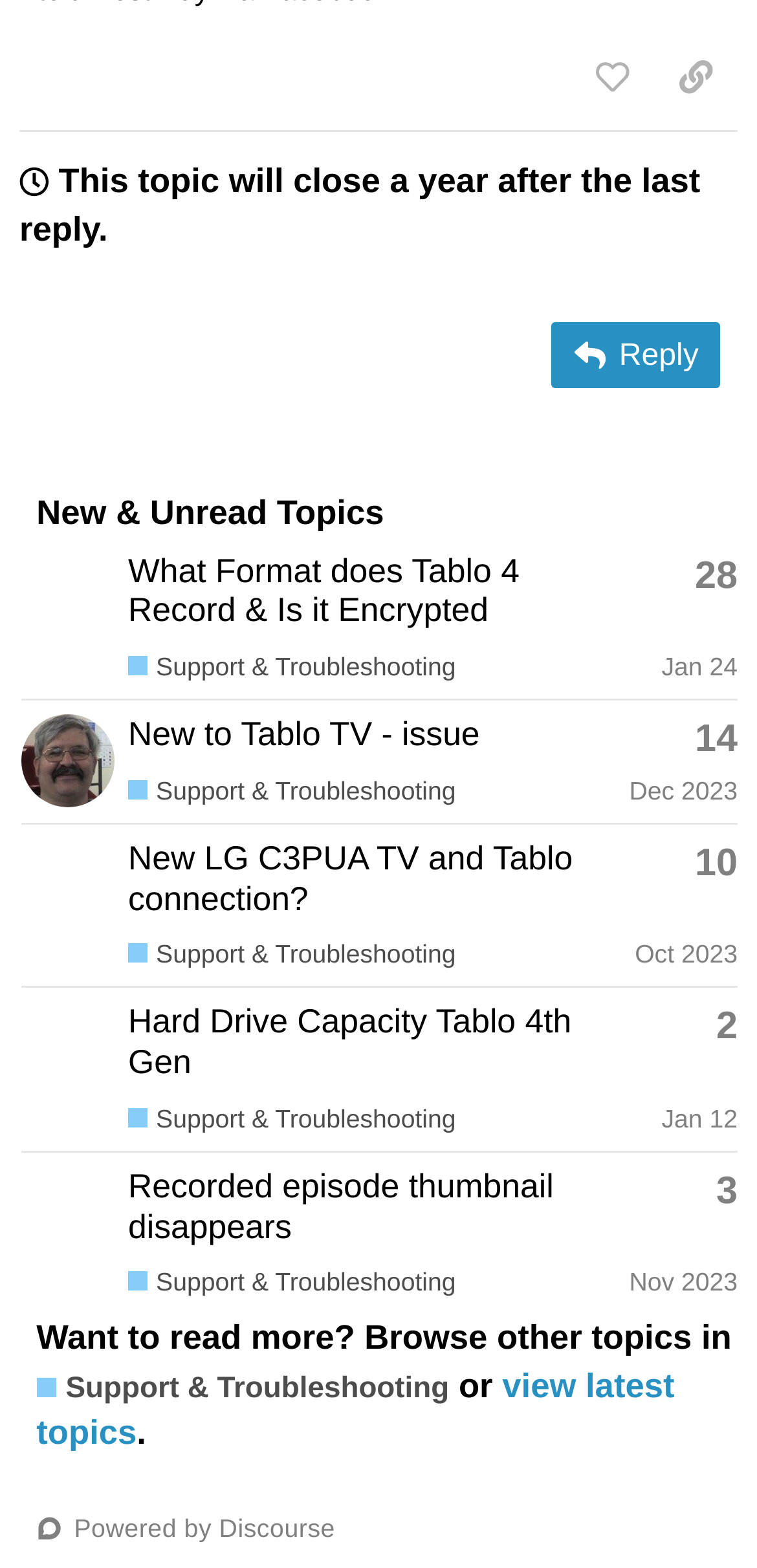Identify the bounding box coordinates of the clickable region to carry out the given instruction: "Browse other topics in 'Support & Troubleshooting'".

[0.048, 0.872, 0.593, 0.899]